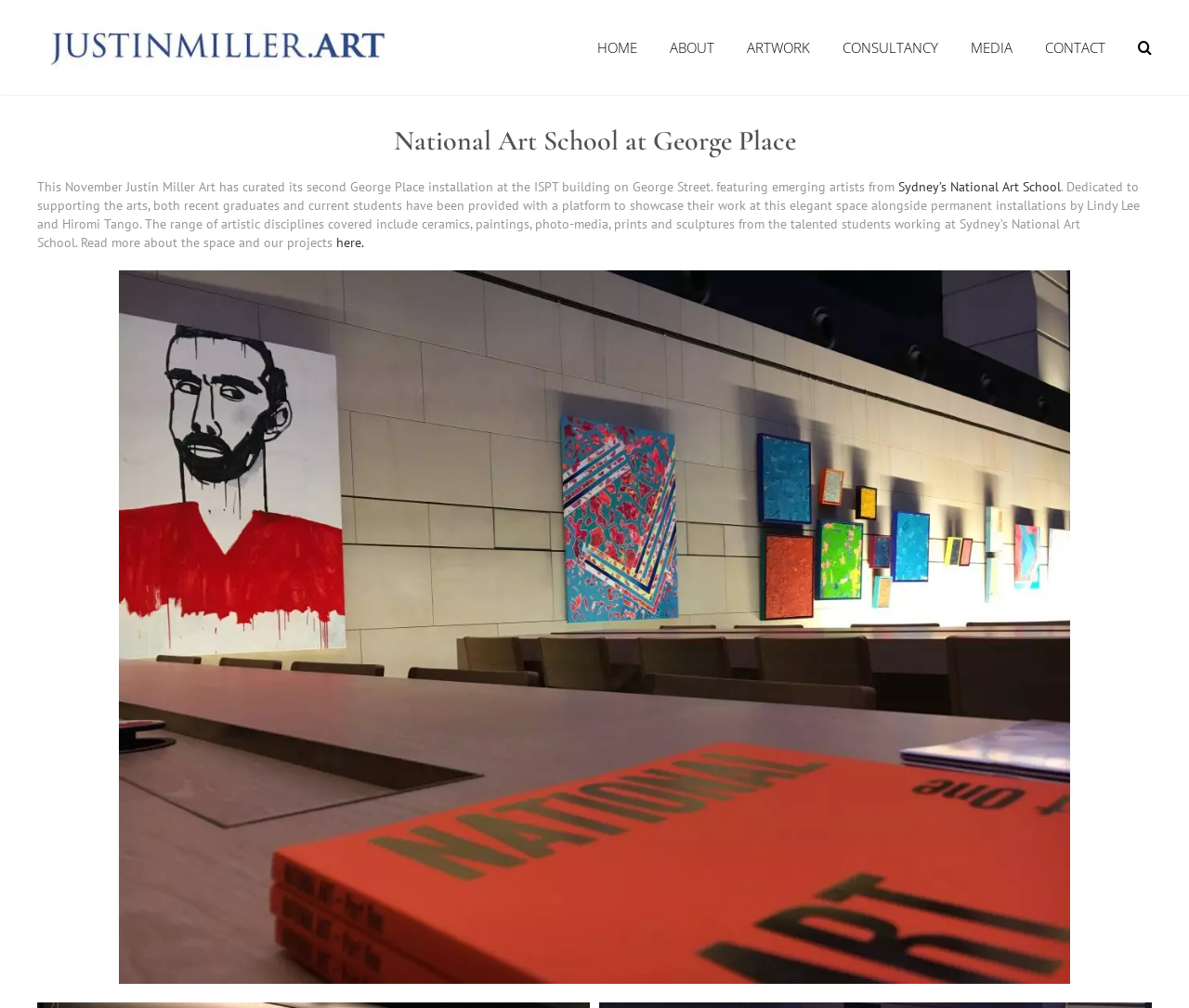Can you look at the image and give a comprehensive answer to the question:
What is the name of the art school featured?

I found the answer by reading the text on the webpage, which mentions 'Sydney’s National Art School' as the art school whose emerging artists are being featured in the George Place installation.